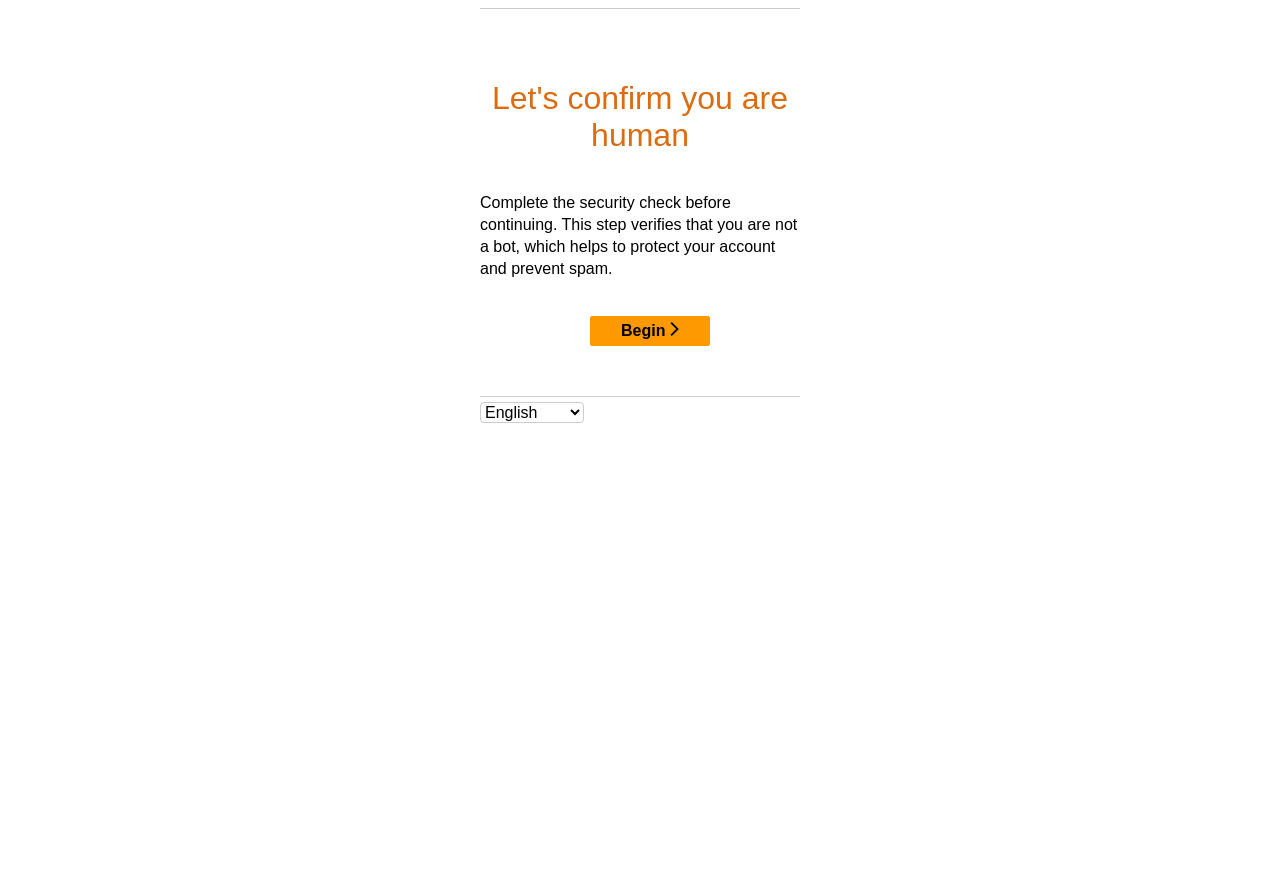Give the bounding box coordinates for the element described by: "Begin".

[0.461, 0.353, 0.555, 0.386]